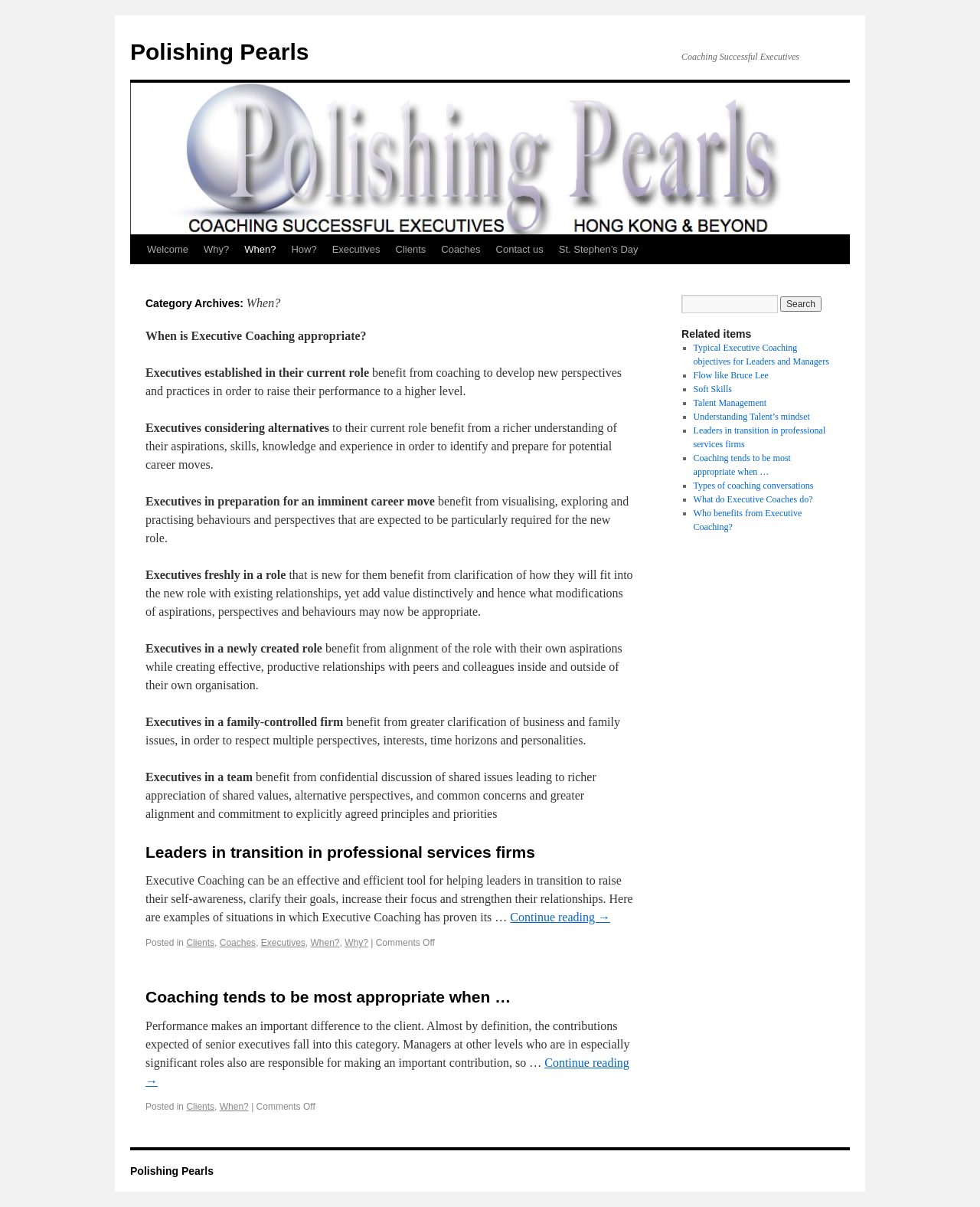Use the information in the screenshot to answer the question comprehensively: How many related items are listed?

The related items are listed in the complementary element, and there are 10 items listed, which are 'Typical Executive Coaching objectives for Leaders and Managers', 'Flow like Bruce Lee', 'Soft Skills', 'Talent Management', 'Understanding Talent’s mindset', 'Leaders in transition in professional services firms', 'Coaching tends to be most appropriate when …', 'Types of coaching conversations', 'What do Executive Coaches do?', and 'Who benefits from Executive Coaching?'.